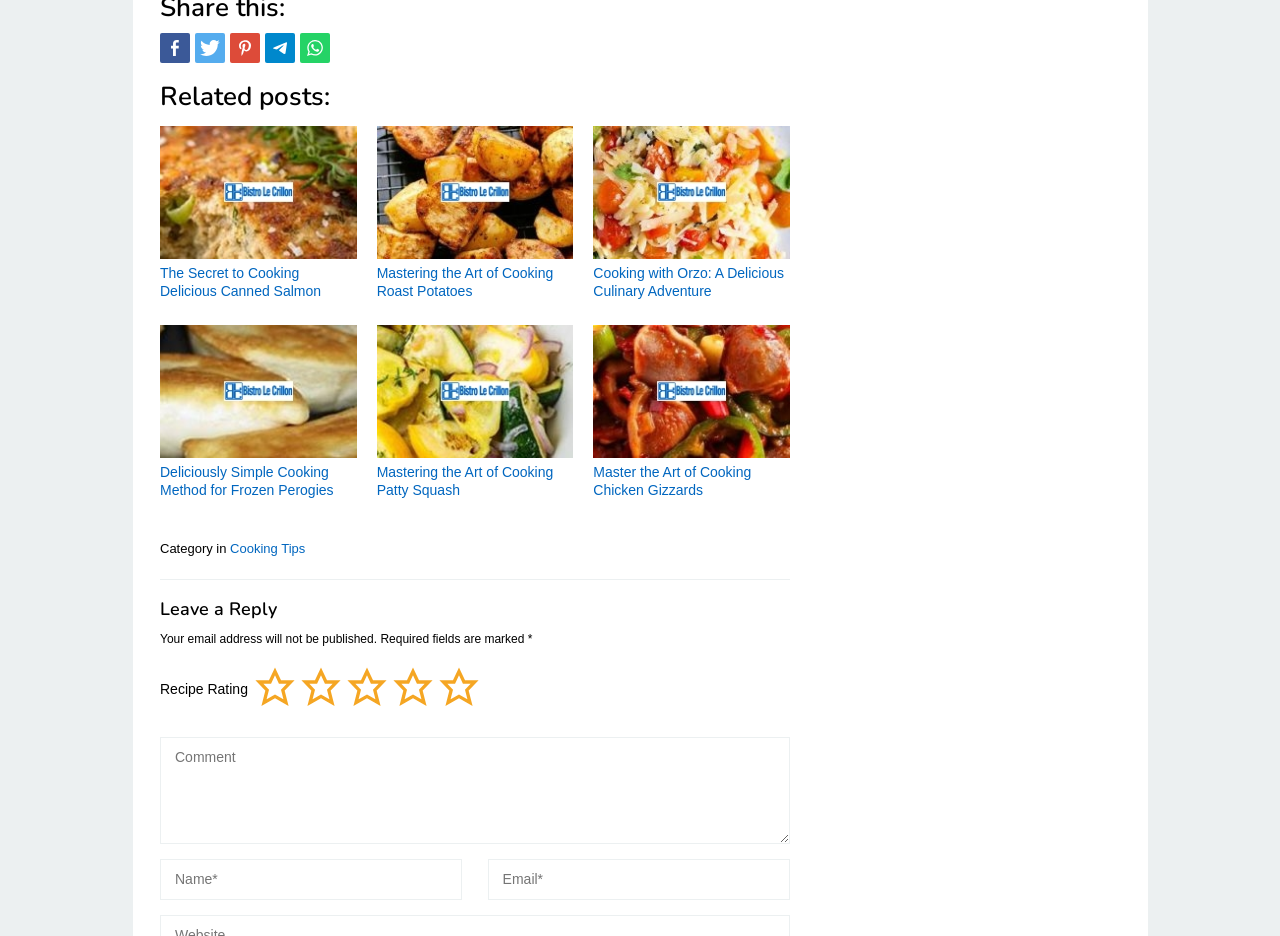What is the category of the current post?
Provide a well-explained and detailed answer to the question.

I found the category information in the footer section, where it says 'Category in' followed by a link to 'Cooking Tips'.